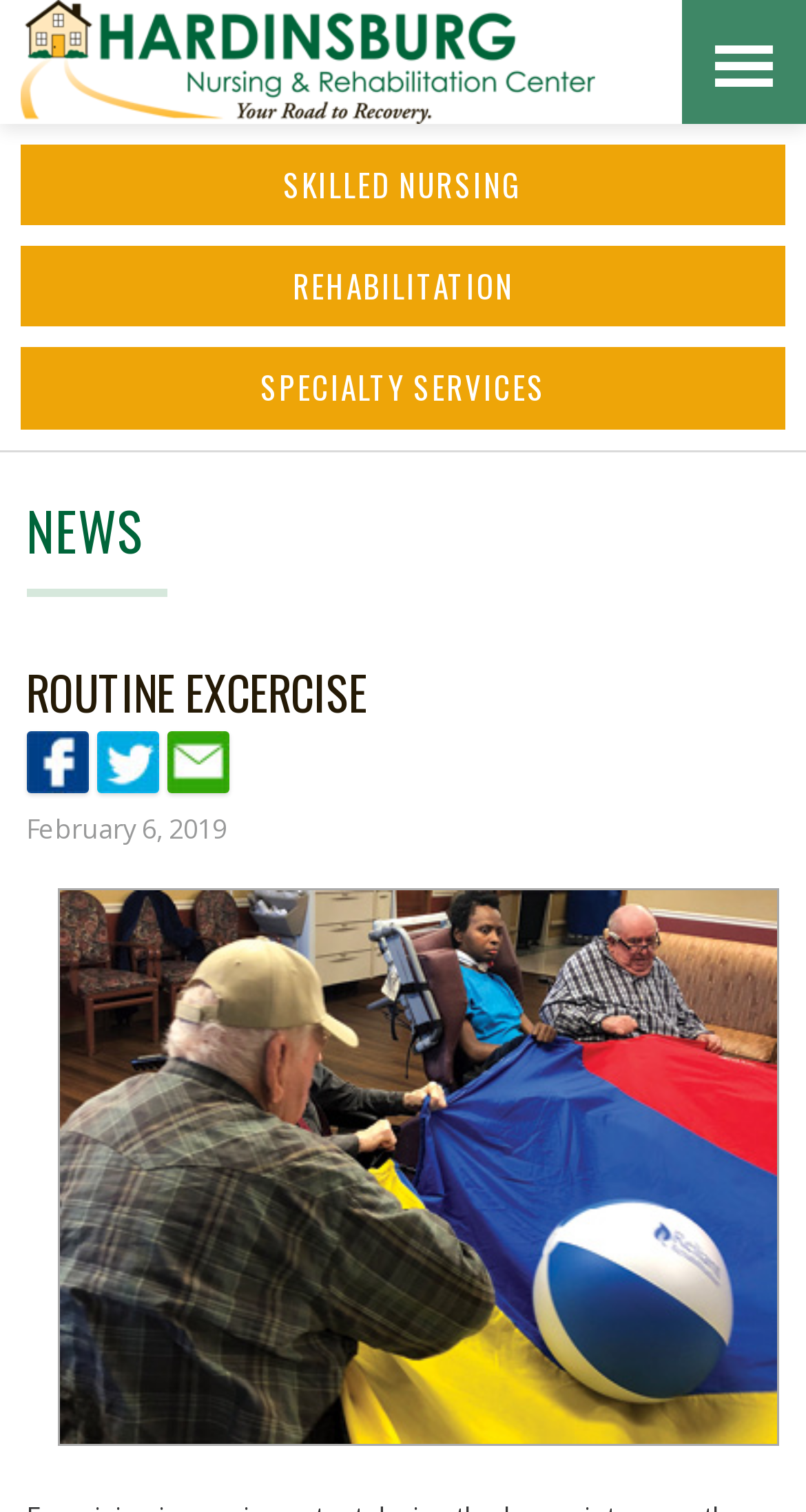Respond to the question below with a single word or phrase:
What is the date mentioned on the webpage?

February 6, 2019